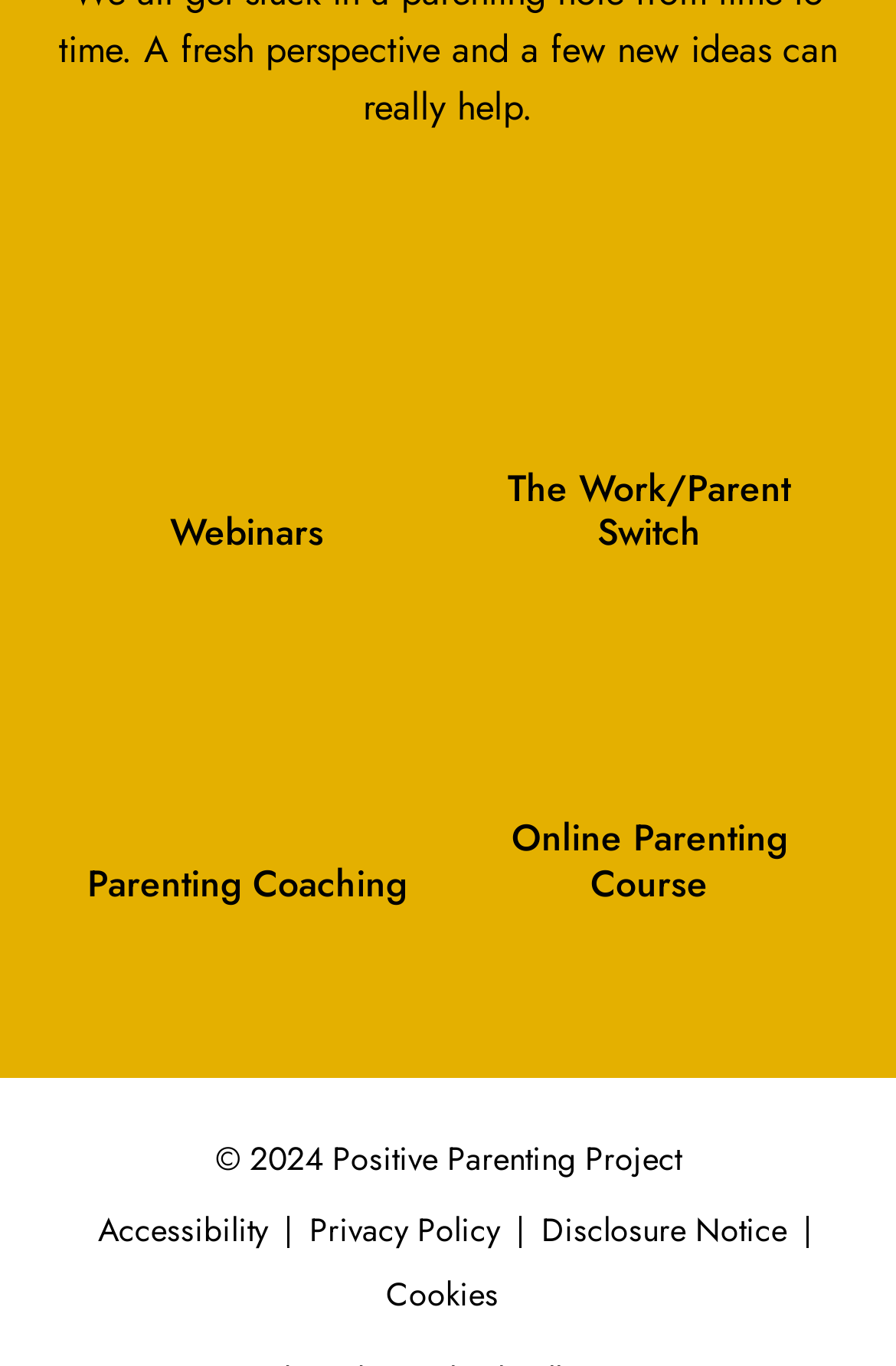Using the description "Webinars", predict the bounding box of the relevant HTML element.

[0.077, 0.151, 0.474, 0.44]